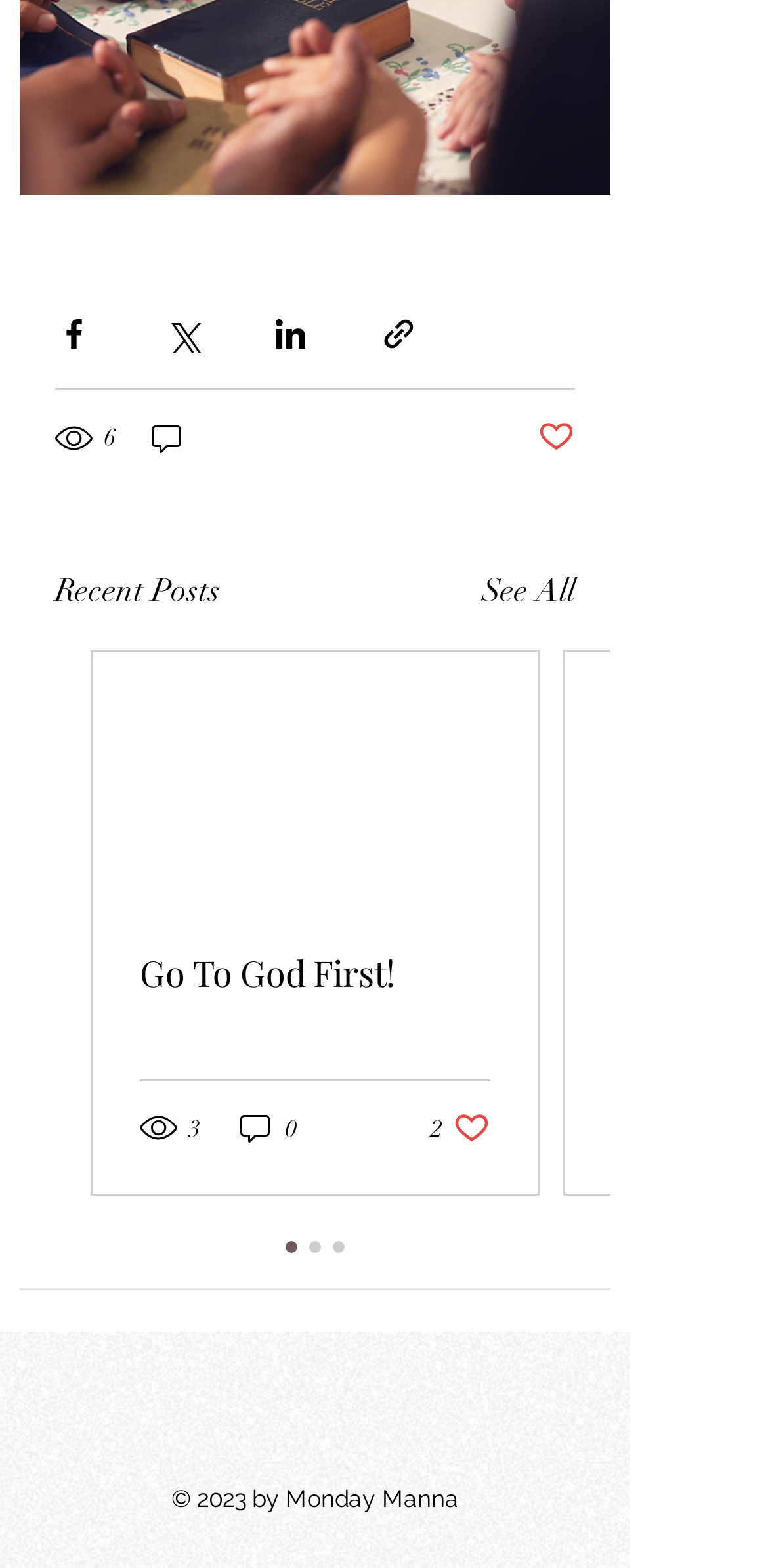Please identify the bounding box coordinates of the element that needs to be clicked to perform the following instruction: "See all posts".

[0.628, 0.361, 0.749, 0.392]